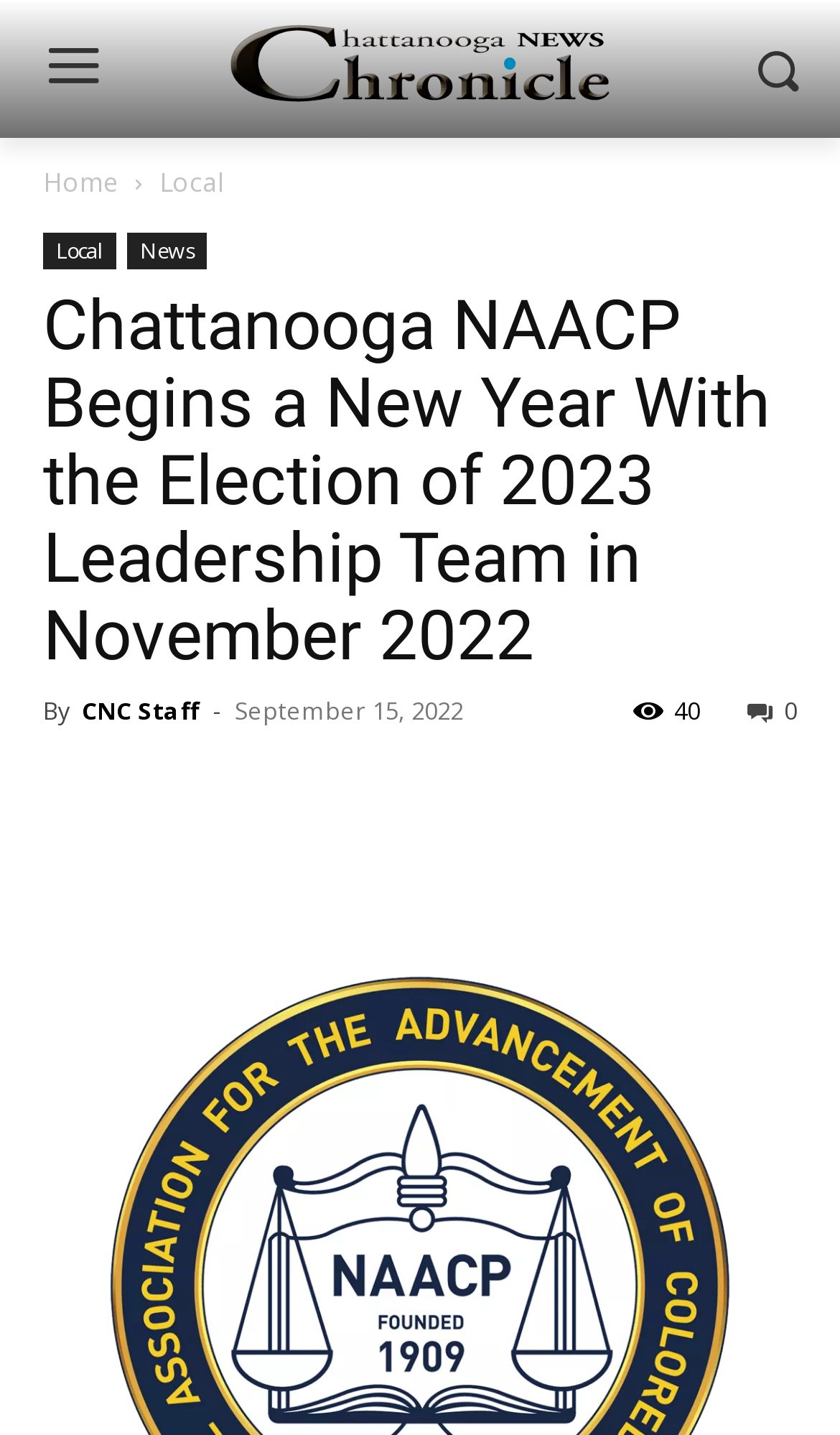Predict the bounding box coordinates of the area that should be clicked to accomplish the following instruction: "view more news". The bounding box coordinates should consist of four float numbers between 0 and 1, i.e., [left, top, right, bottom].

[0.151, 0.162, 0.246, 0.188]